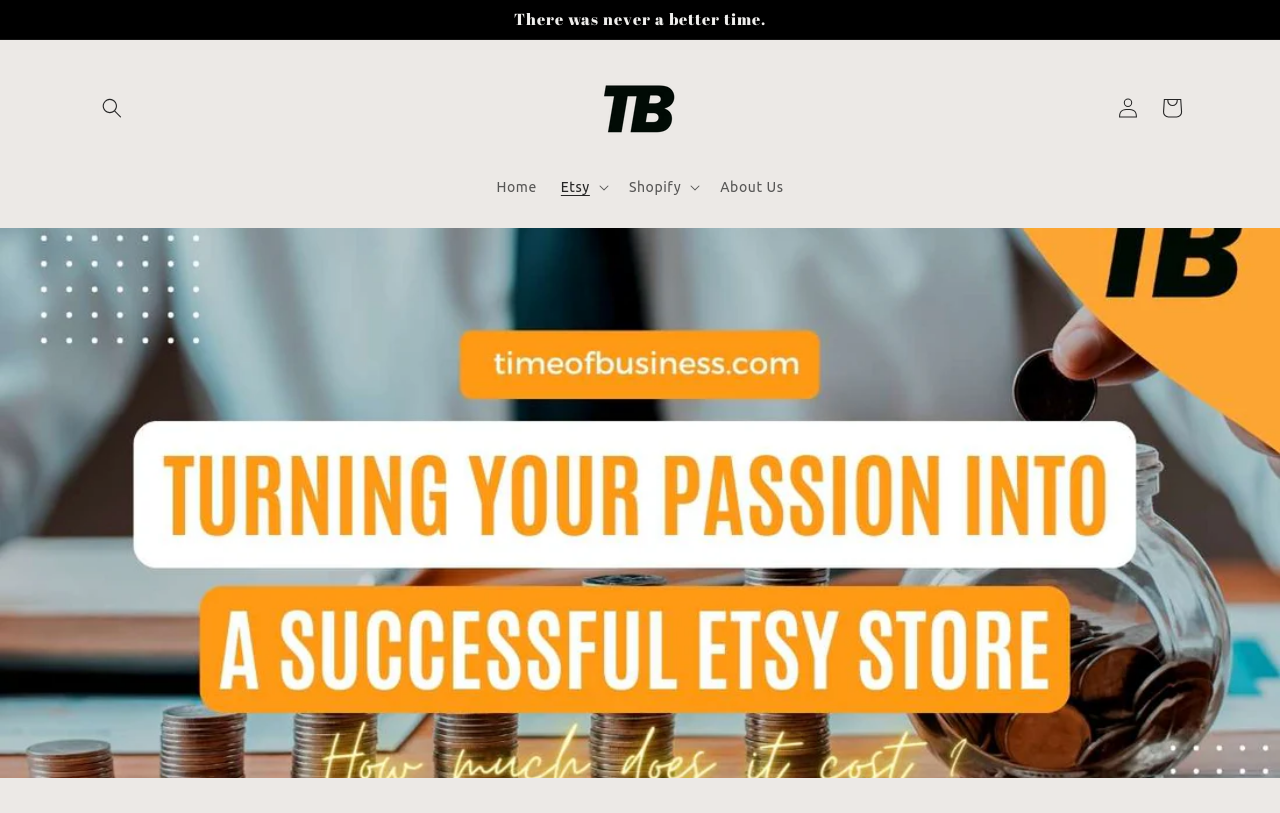Identify the bounding box coordinates for the region to click in order to carry out this instruction: "Log in". Provide the coordinates using four float numbers between 0 and 1, formatted as [left, top, right, bottom].

[0.864, 0.106, 0.898, 0.16]